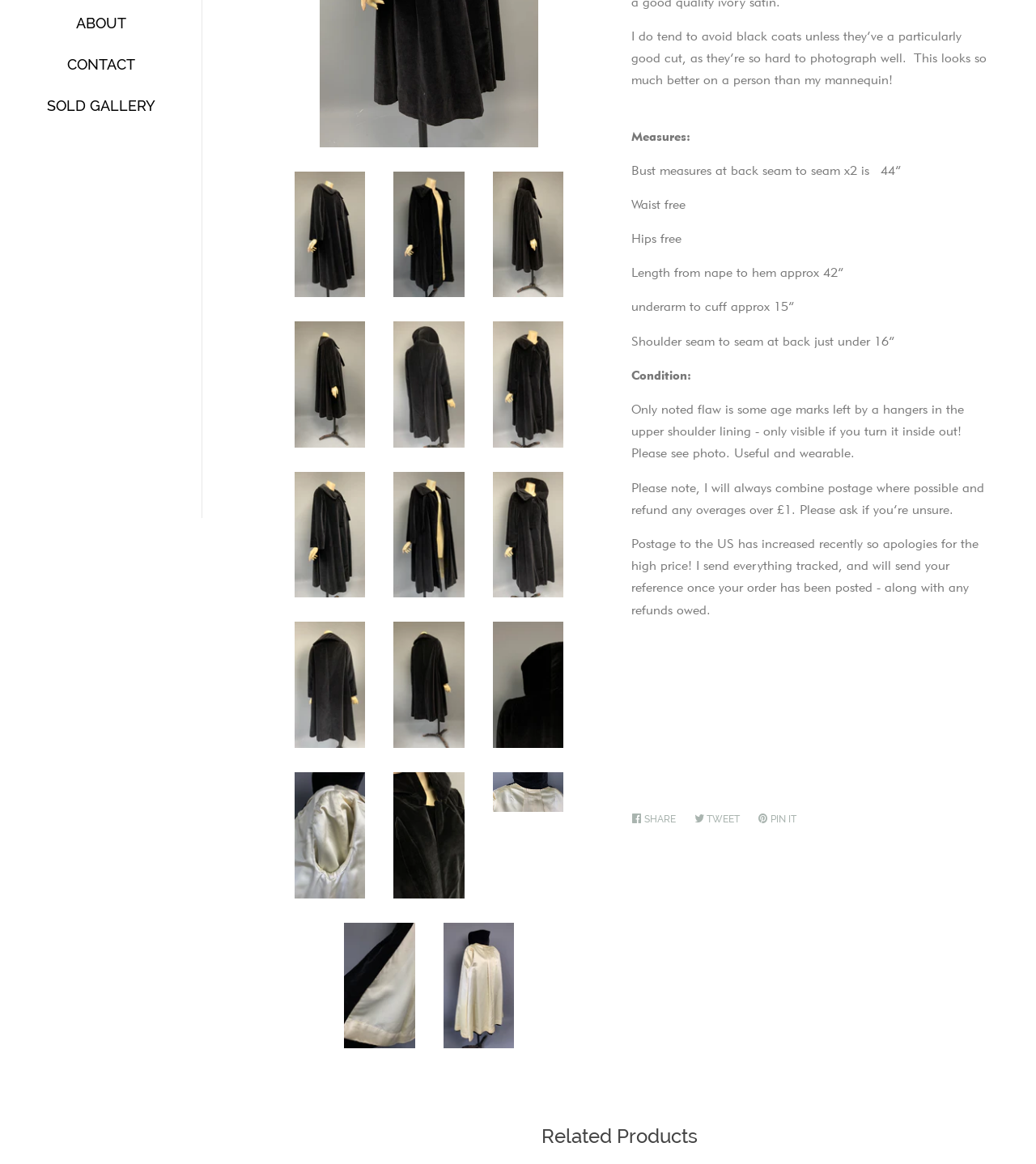Using the webpage screenshot and the element description Sold Gallery, determine the bounding box coordinates. Specify the coordinates in the format (top-left x, top-left y, bottom-right x, bottom-right y) with values ranging from 0 to 1.

[0.035, 0.079, 0.16, 0.114]